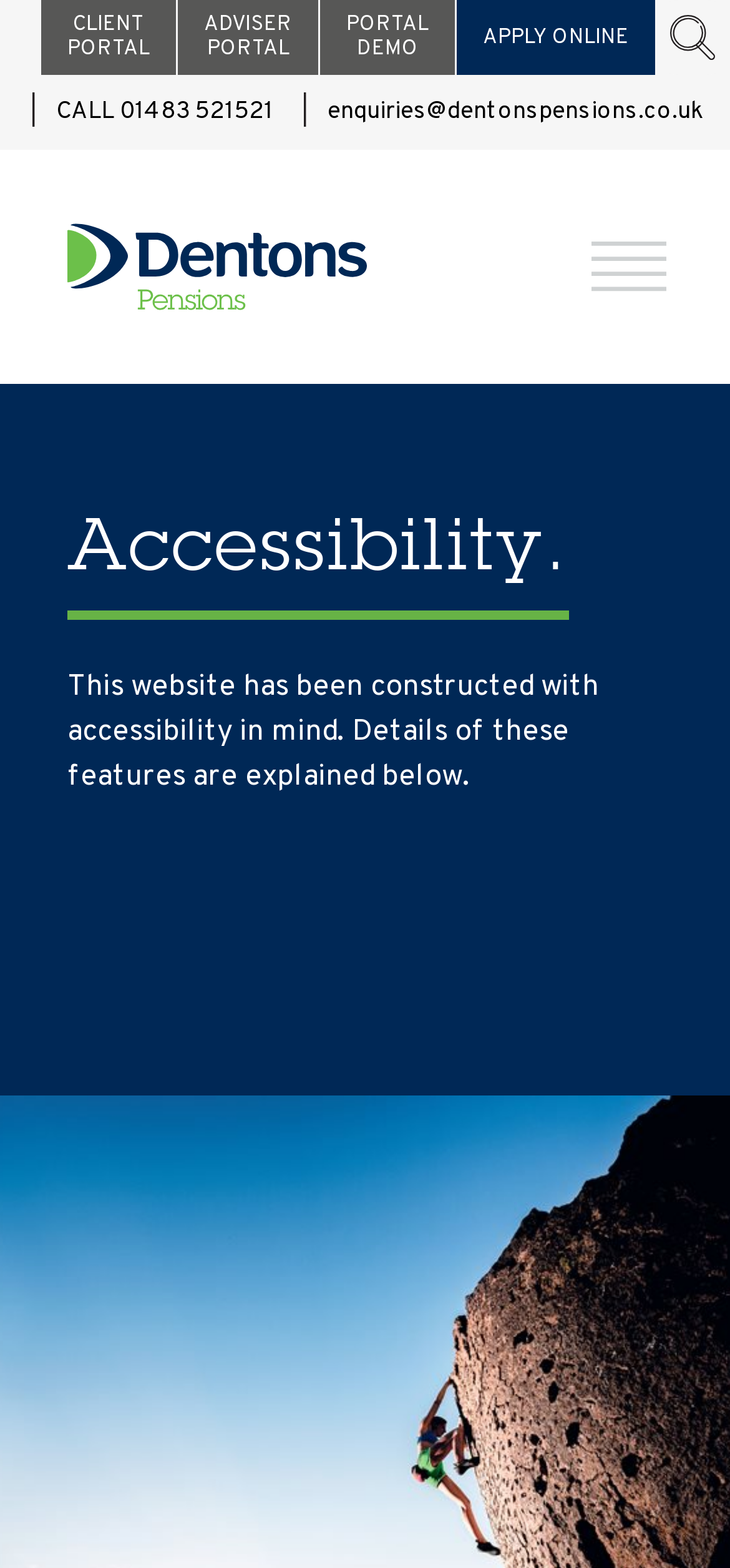Please determine the bounding box coordinates, formatted as (top-left x, top-left y, bottom-right x, bottom-right y), with all values as floating point numbers between 0 and 1. Identify the bounding box of the region described as: E-mail

None